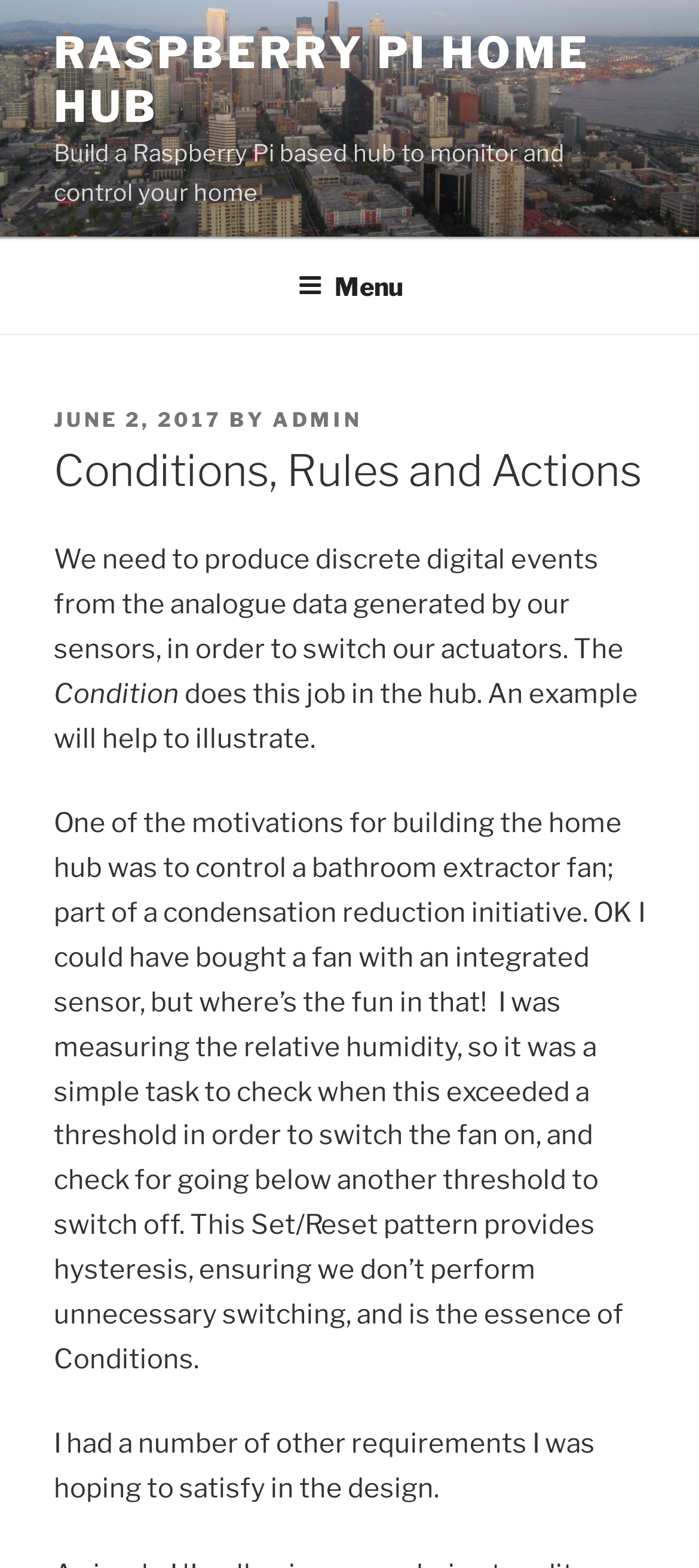What is the motivation for building the home hub?
Please interpret the details in the image and answer the question thoroughly.

One of the motivations for building the home hub was to control a bathroom extractor fan, as mentioned in the static text 'One of the motivations for building the home hub was to control a bathroom extractor fan; part of a condensation reduction initiative'.